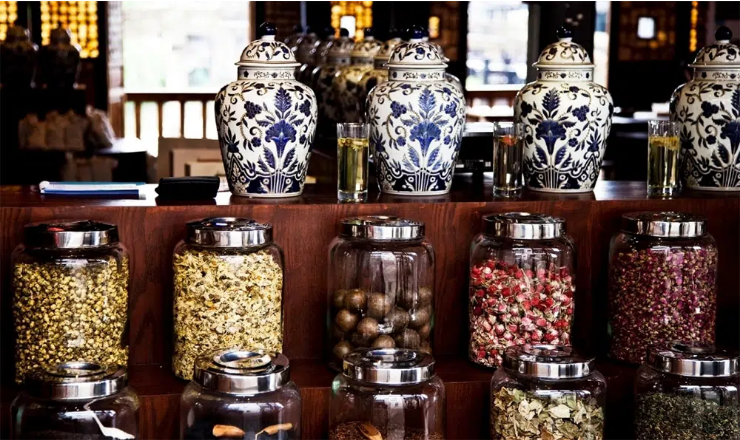Explain the details of the image comprehensively.

The image showcases a beautifully arranged display of traditional Chinese herbal medicine ingredients. At the top, ornate blue and white jars are elegantly lined up, suggesting a rich heritage and careful preservation of herbal knowledge. Below them, glass jars filled with a variety of colorful herbs and dried flowers are organized on a wooden shelf, each sealed with metal lids. The vivid colors of the herbs—ranging from golden yellows to deep pinks—reflect the diversity and complexity of traditional Chinese medicine (TCM). This setting emphasizes the significance of herbal ingredients in TCM, which has evolved over thousands of years and remains widely practiced today, particularly in Southeast Asia. The overall ambiance highlights both the aesthetic and functional aspects of herbal medicine in Chinese culture.